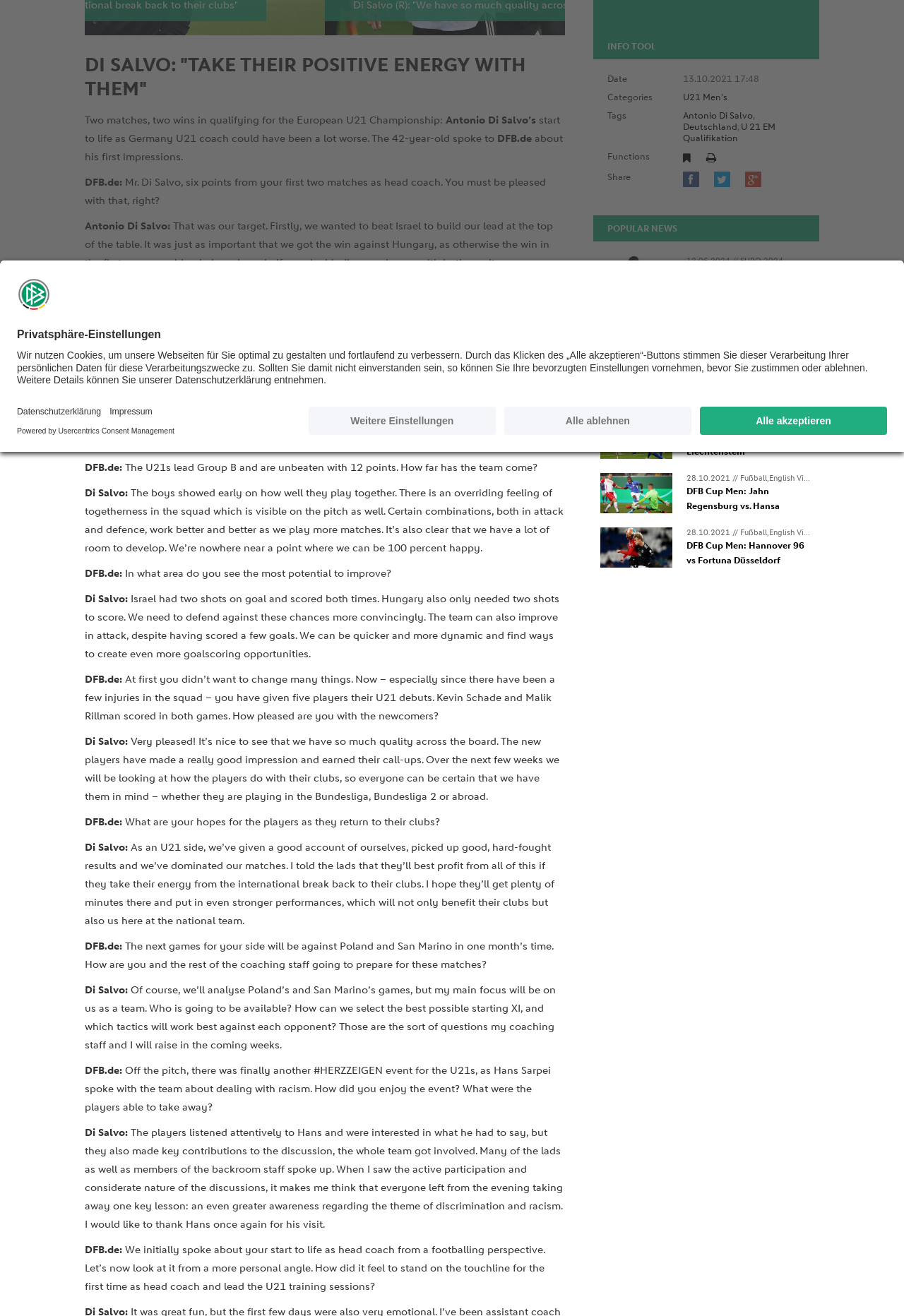Given the description "Weitere Einstellungen", provide the bounding box coordinates of the corresponding UI element.

[0.341, 0.309, 0.548, 0.33]